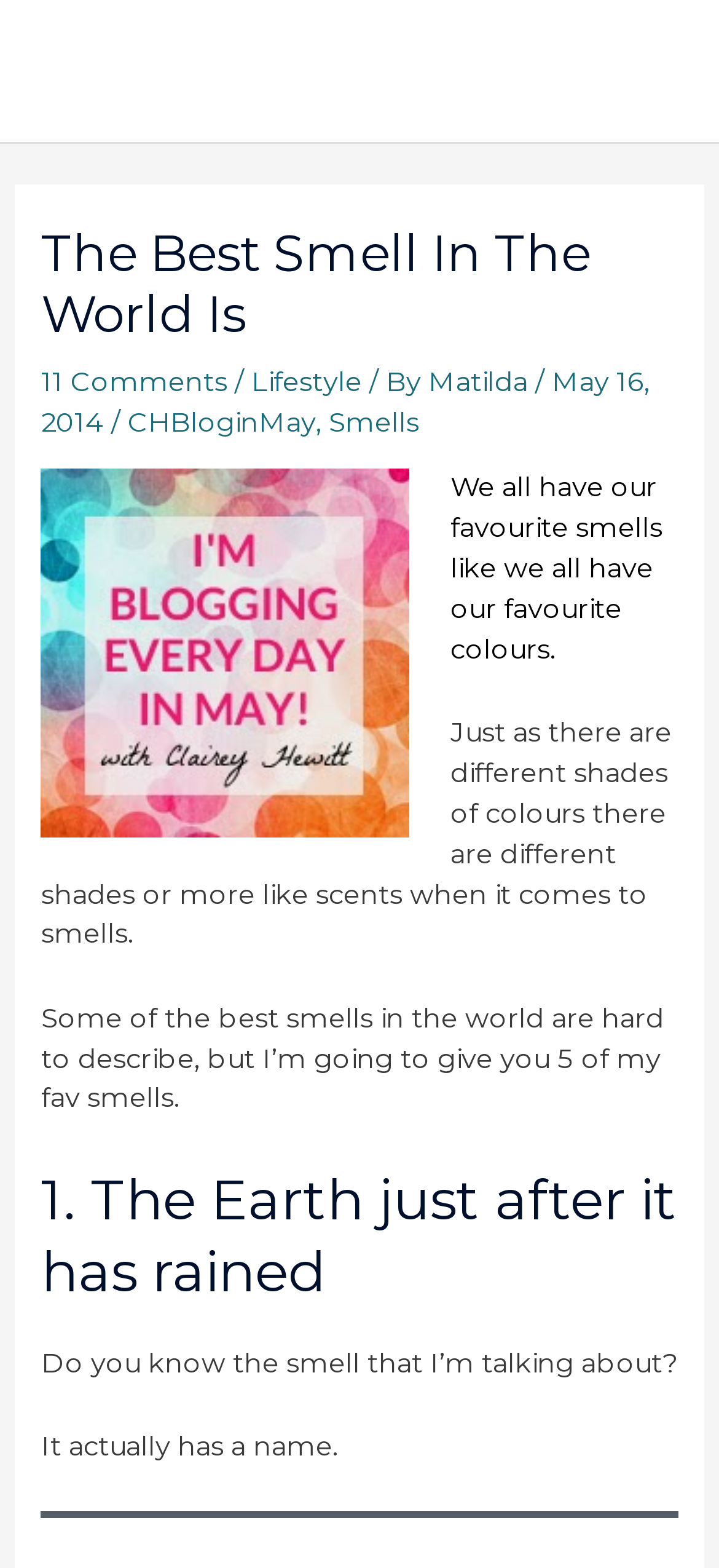What is the first favourite smell mentioned in the article?
Give a detailed explanation using the information visible in the image.

The first favourite smell mentioned in the article is 'The Earth just after it has rained', as indicated by the heading '1. The Earth just after it has rained'.